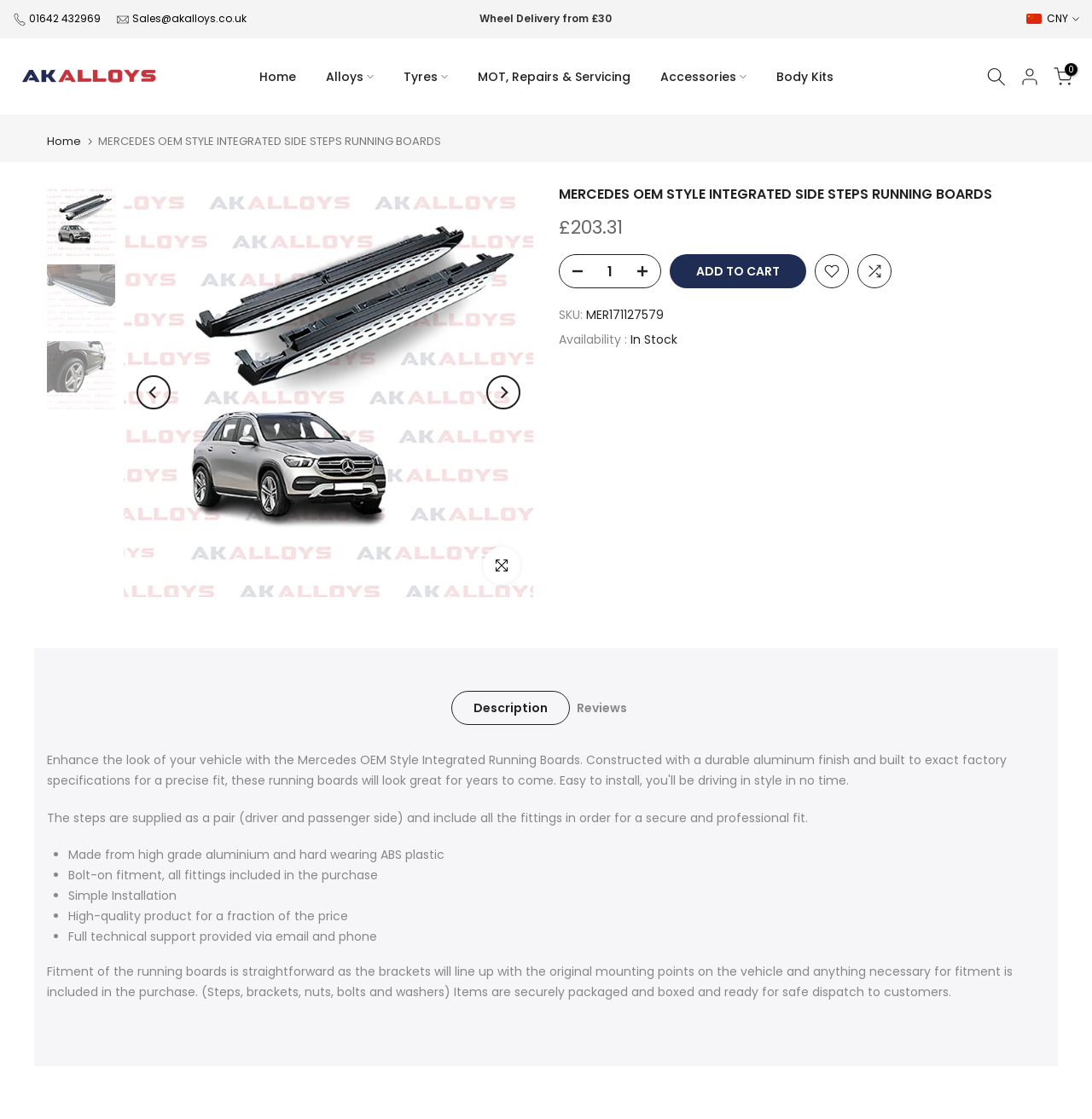Highlight the bounding box coordinates of the element that should be clicked to carry out the following instruction: "Click the Home link". The coordinates must be given as four float numbers ranging from 0 to 1, i.e., [left, top, right, bottom].

[0.223, 0.059, 0.284, 0.077]